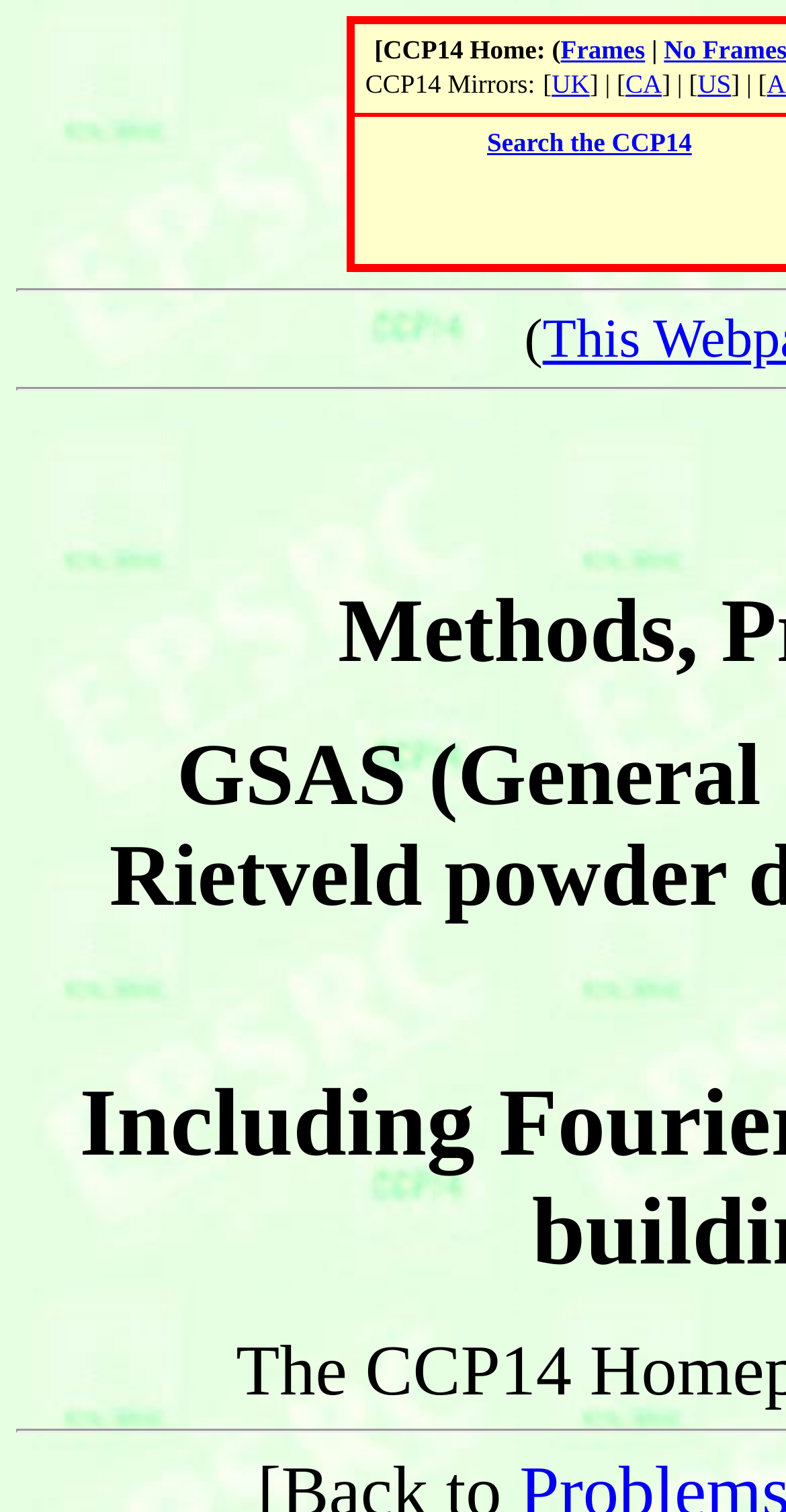Provide a short, one-word or phrase answer to the question below:
How many elements are present in the top section?

5